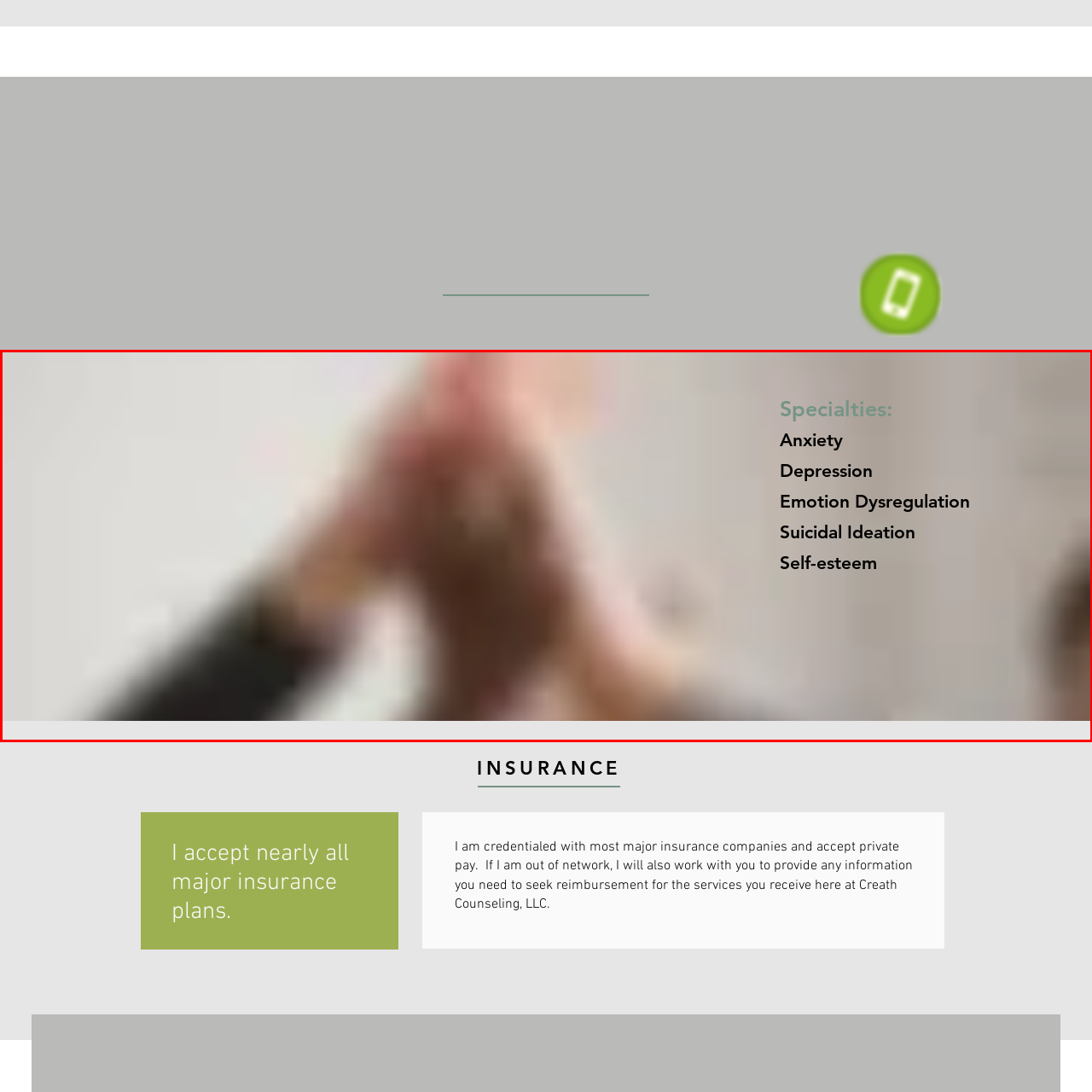Look at the area highlighted in the red box, What is the background of the image? Please provide an answer in a single word or phrase.

Subtly blurred